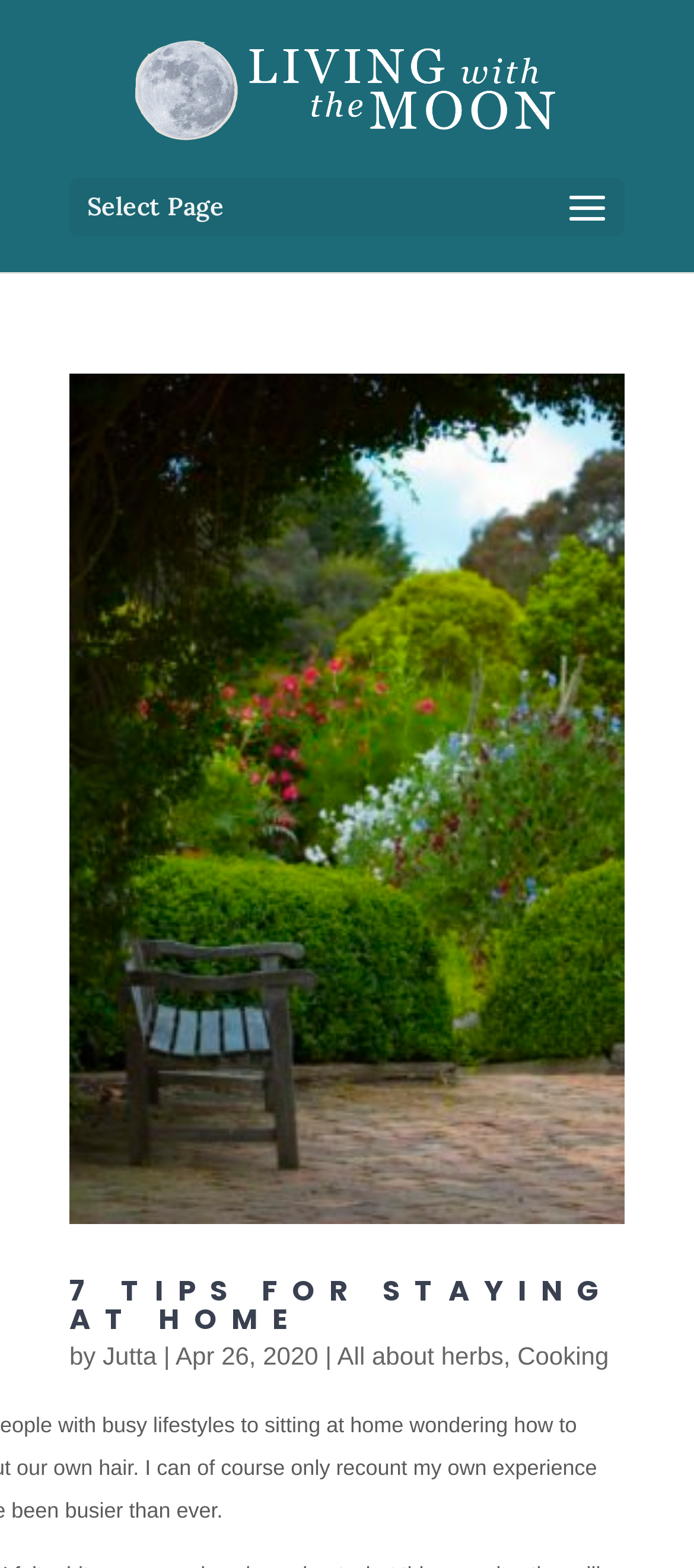How many links are there under the 'Select Page' dropdown?
Examine the image and give a concise answer in one word or a short phrase.

4